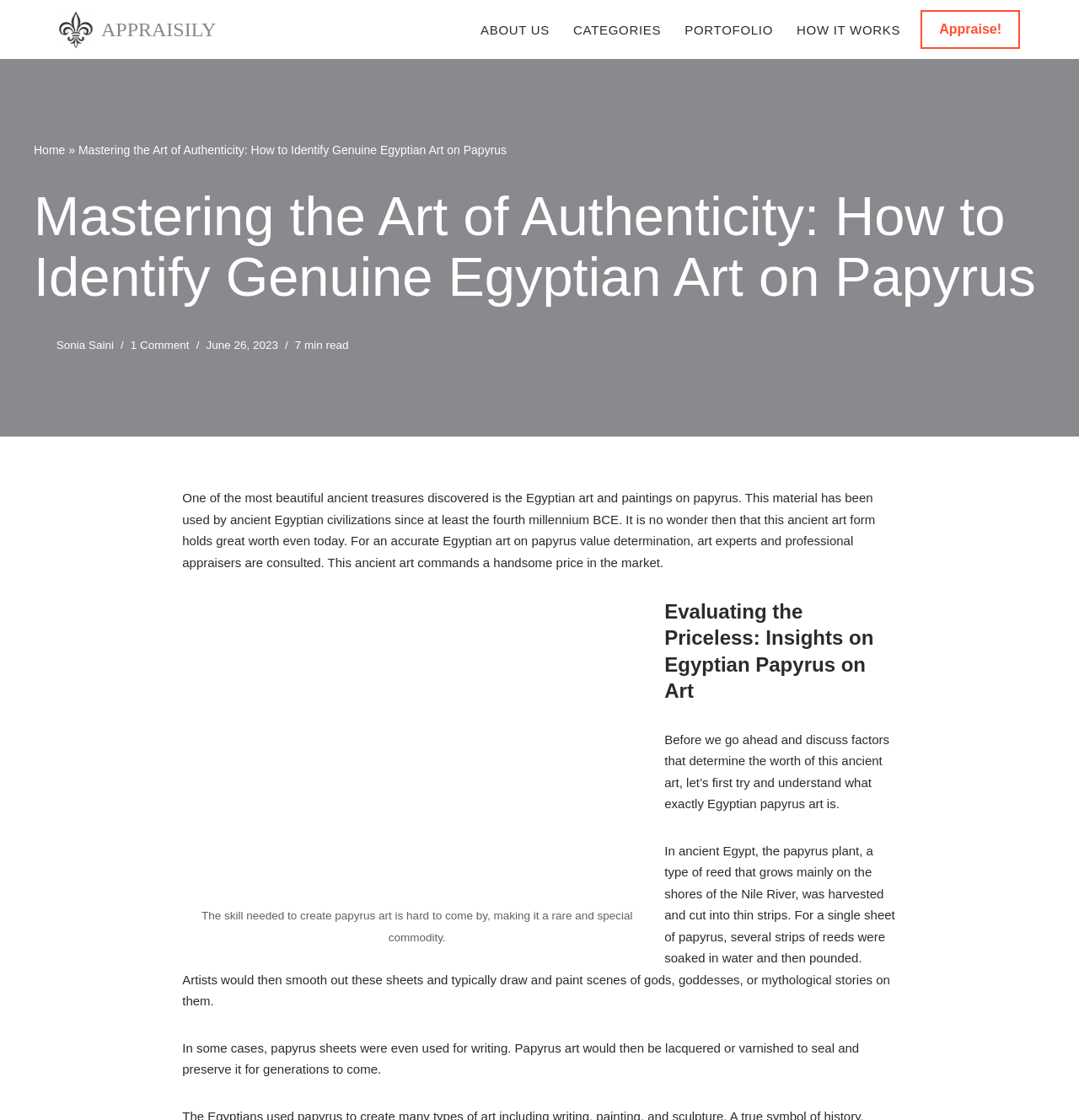What is the author of this article?
Answer the question in as much detail as possible.

I found the author's name by looking at the text next to the image of the person, which is a common pattern on websites to indicate the author of an article.